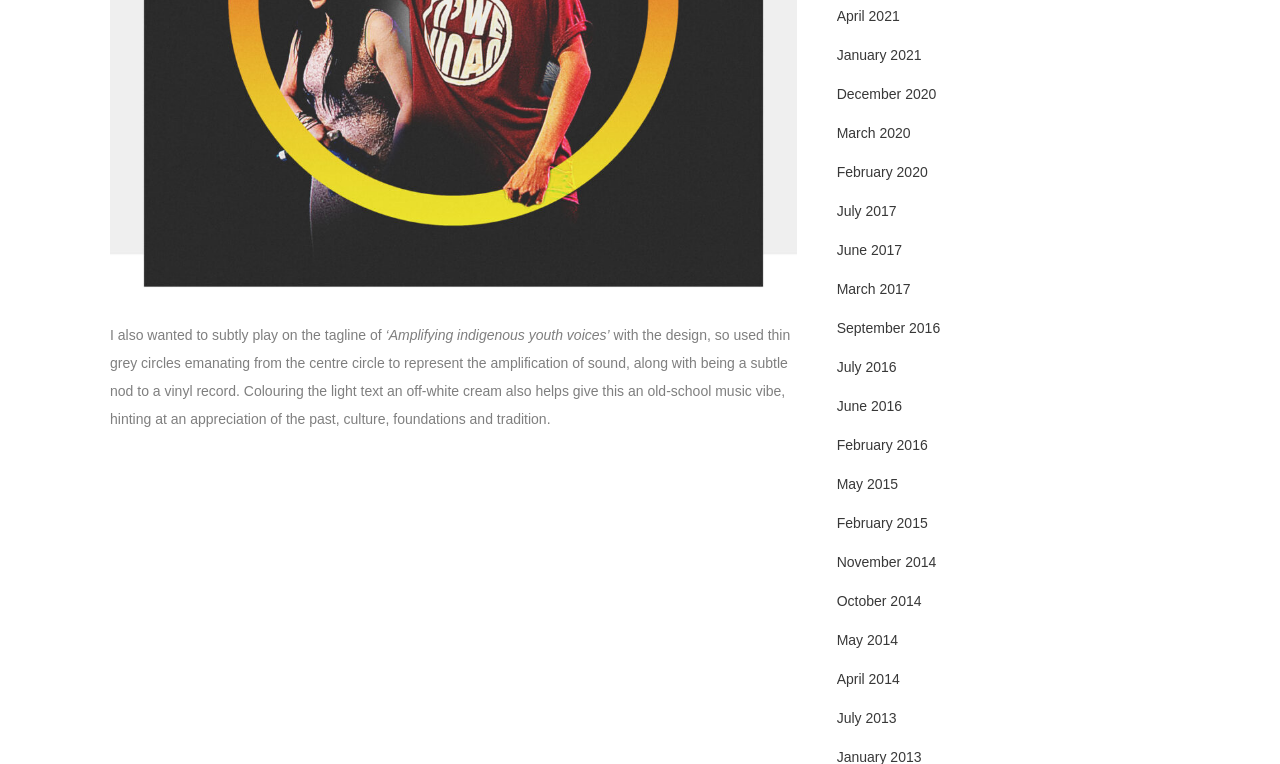What is the main color scheme?
Using the image provided, answer with just one word or phrase.

Grey and cream